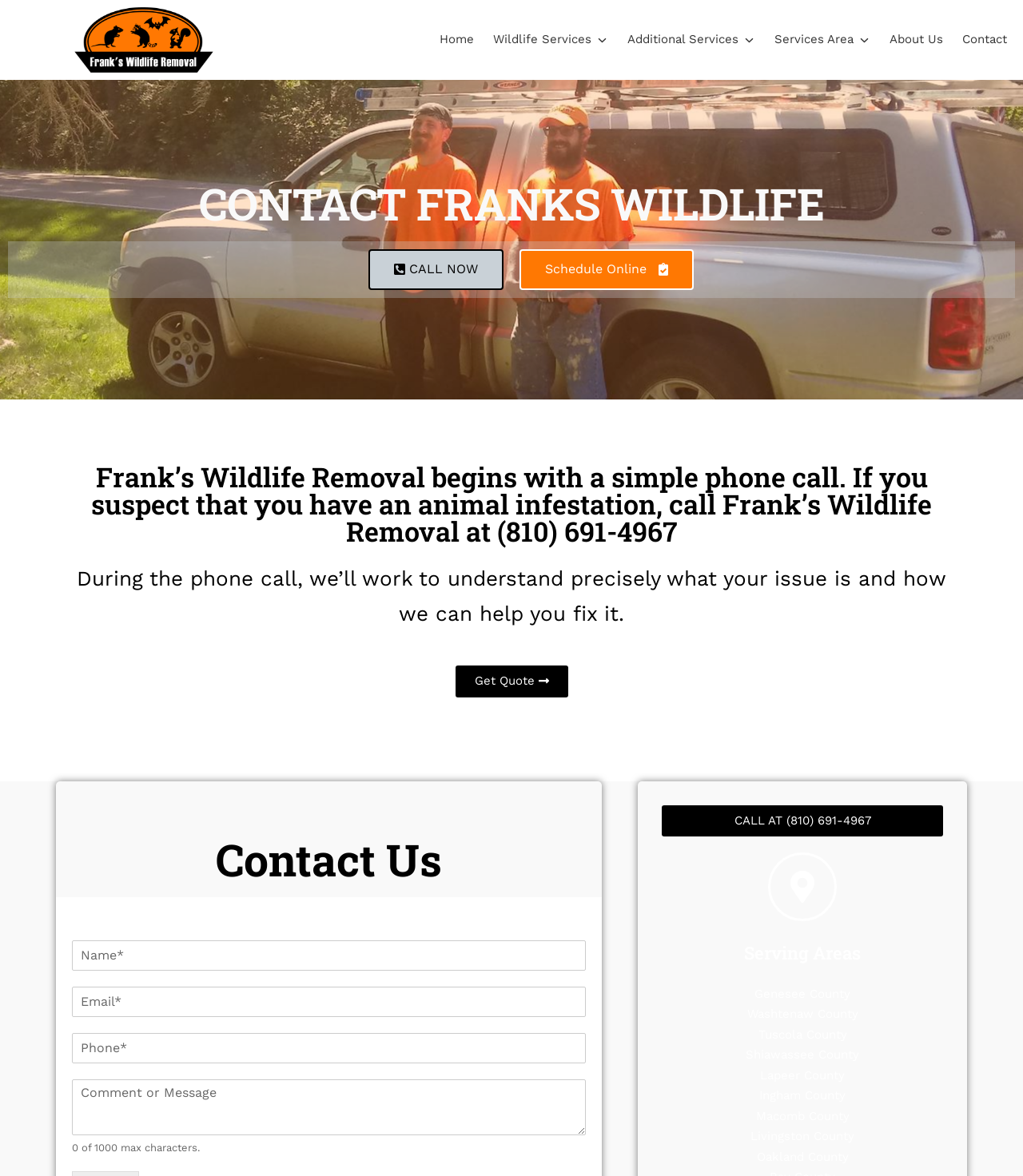Using the description: "KMF Media Pvt. Ltd", identify the bounding box of the corresponding UI element in the screenshot.

None